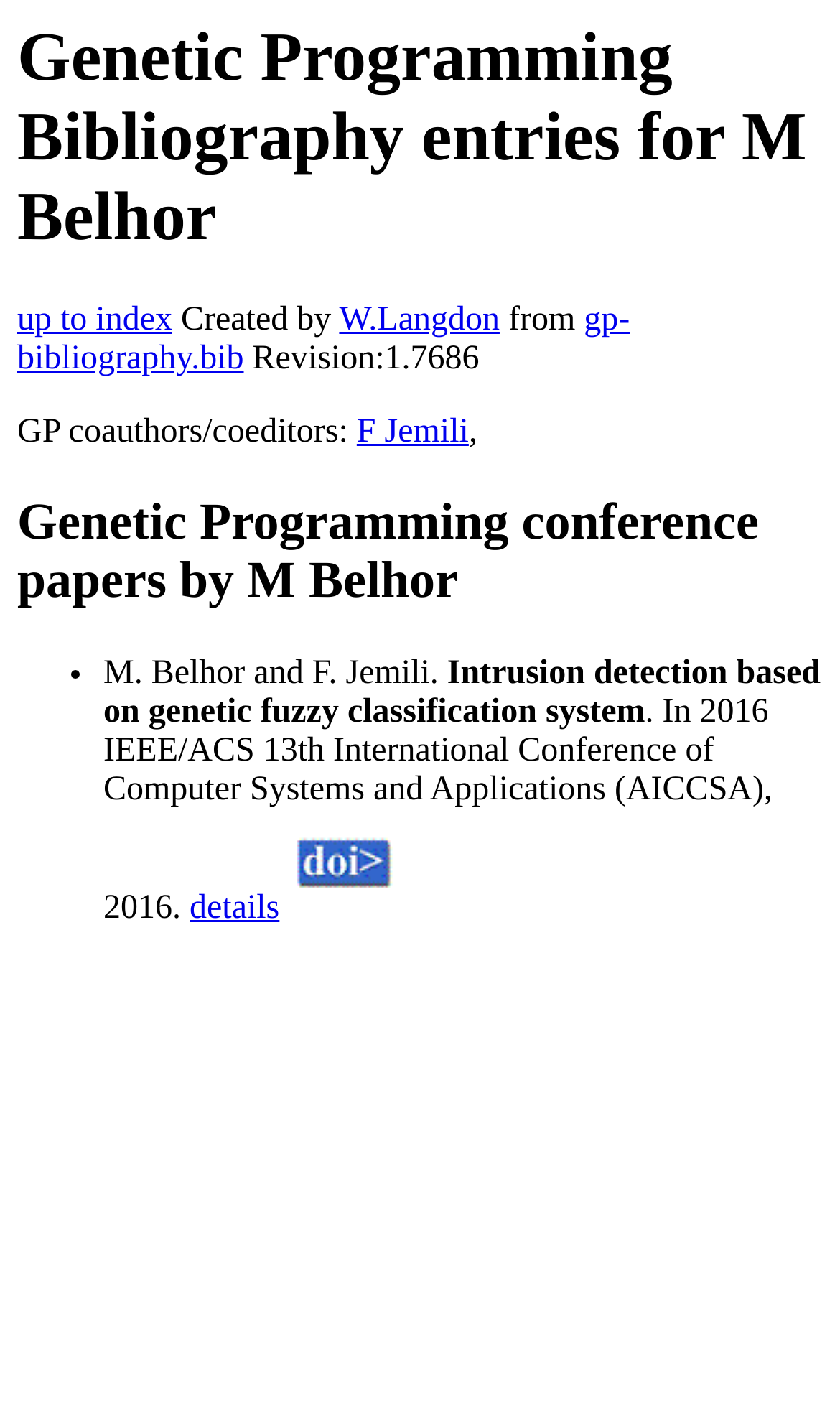Respond to the following query with just one word or a short phrase: 
What is the title of the first conference paper?

Intrusion detection based on genetic fuzzy classification system